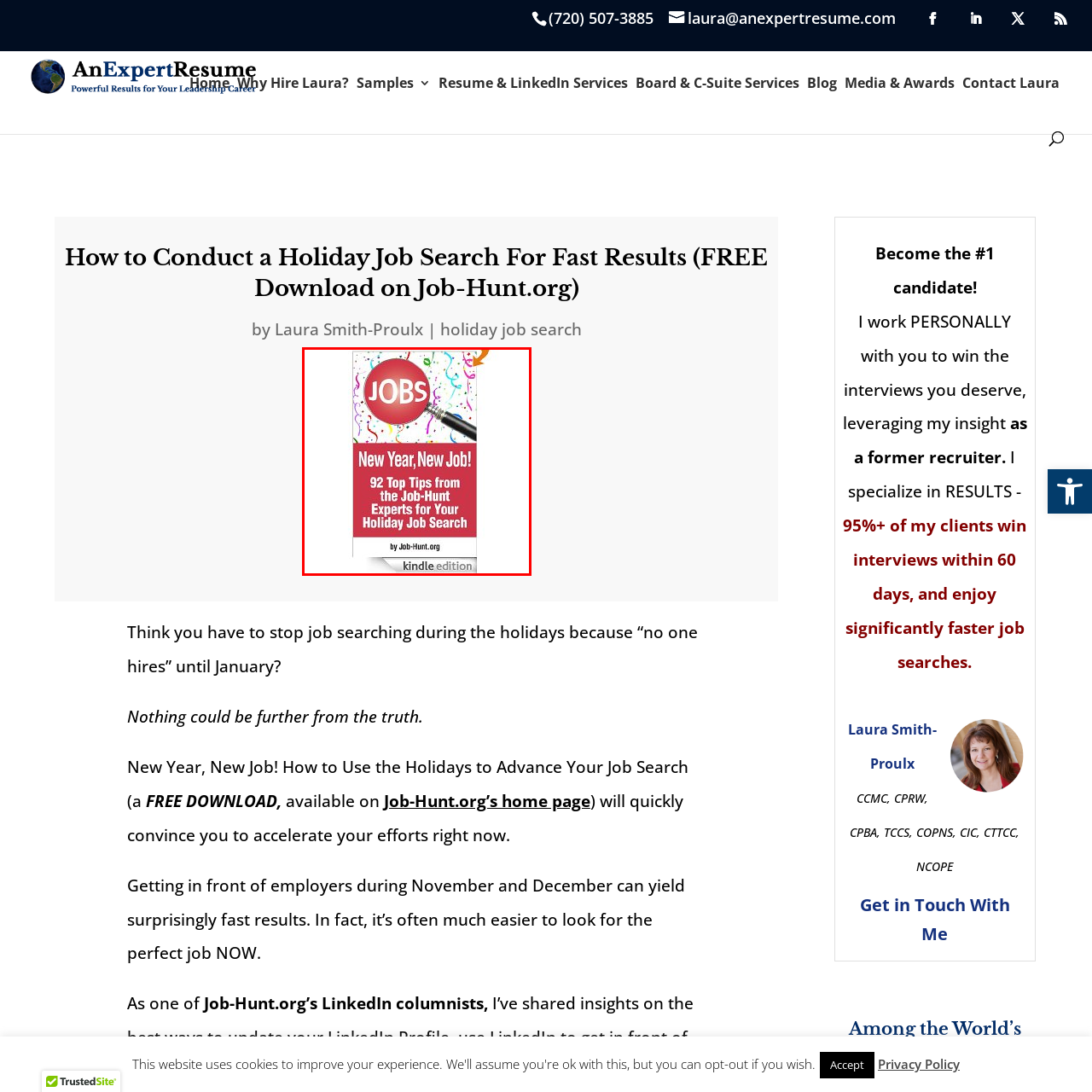Look at the image inside the red boundary and respond to the question with a single word or phrase: What is the title of the guide?

New Year, New Job!